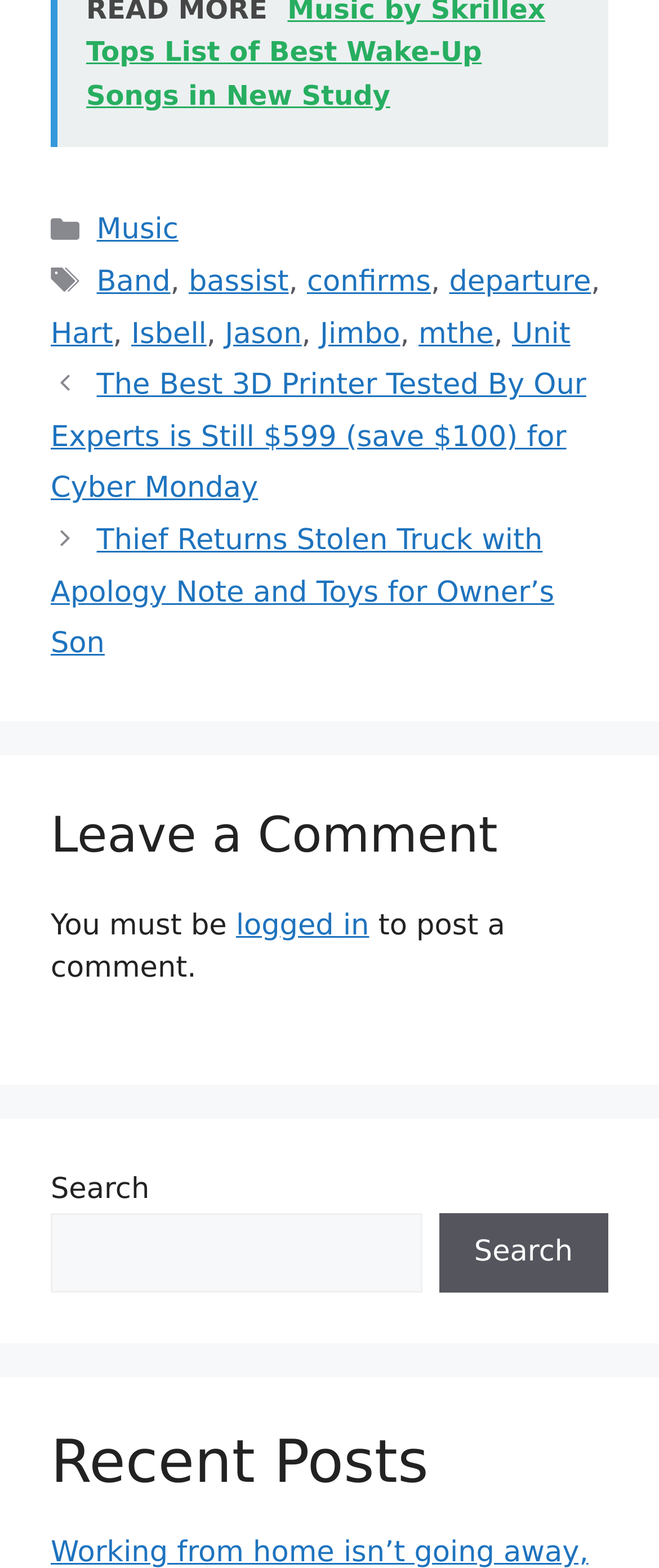What type of content is listed under the 'Recent Posts' section?
Based on the visual information, provide a detailed and comprehensive answer.

The section with the heading 'Recent Posts' is located at the bottom of the webpage, and it is likely to list recent posts or articles, similar to the 'Posts' section above it.